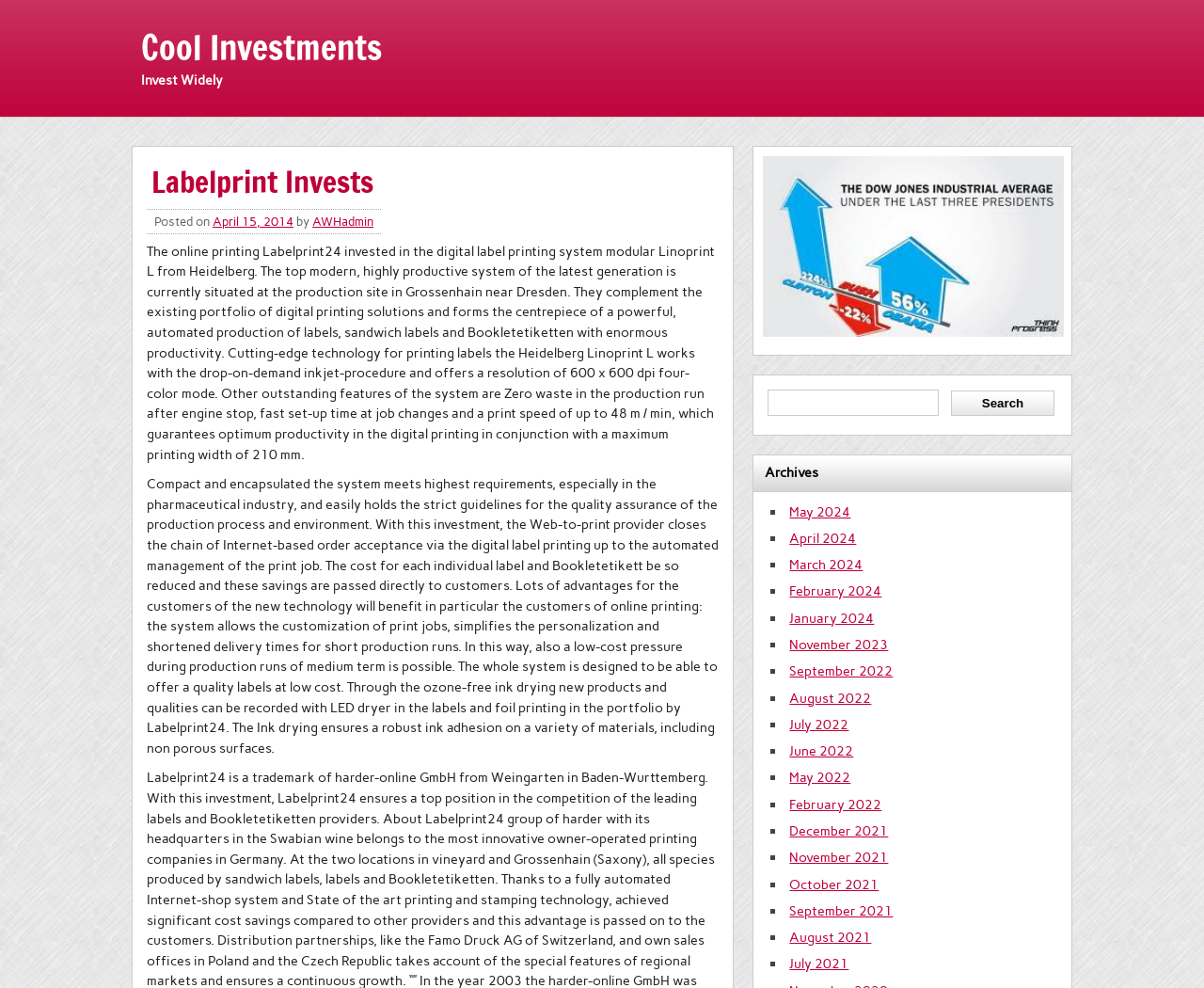Construct a thorough caption encompassing all aspects of the webpage.

This webpage is about Labelprint Invests, a company that provides online printing services. At the top, there is a heading "Cool Investments" and a link with the same text. Below it, there is another heading "Invest Widely" and then the company name "Labelprint Invests" in a larger font.

On the left side, there is a section with a heading "Posted on" followed by a date "April 15, 2014" and the author's name "AWHadmin". Below this section, there is a long paragraph of text describing the company's investment in a digital label printing system, its features, and benefits. The text is divided into two blocks, with the first block describing the system's capabilities and the second block explaining how it will benefit customers.

To the right of the text, there is an image. Below the image, there is a search bar with a button labeled "Search". Next to the search bar, there is a heading "Archives" followed by a list of links to different months and years, such as "May 2024", "April 2024", and so on, each preceded by a bullet point.

Overall, the webpage appears to be a news article or blog post about Labelprint Invests' investment in a new printing system and its benefits for customers.